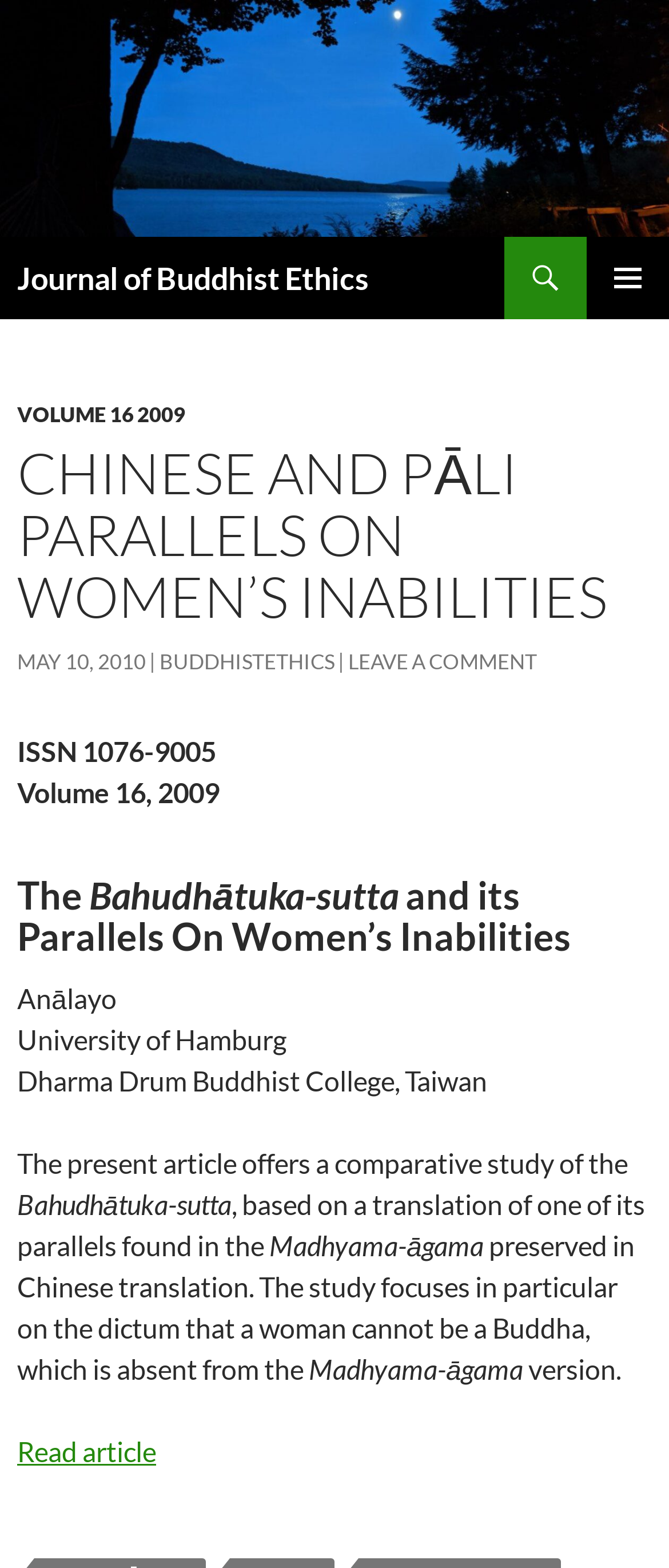Please determine the headline of the webpage and provide its content.

Journal of Buddhist Ethics